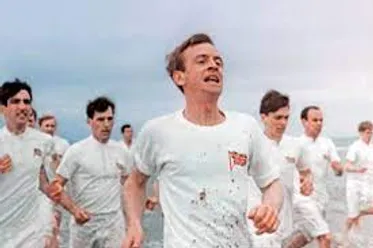By analyzing the image, answer the following question with a detailed response: What is the attire of the athletes in the image?

The caption describes the athletes as 'dressed in white running gear', indicating that they are wearing white clothing and shoes suitable for running.